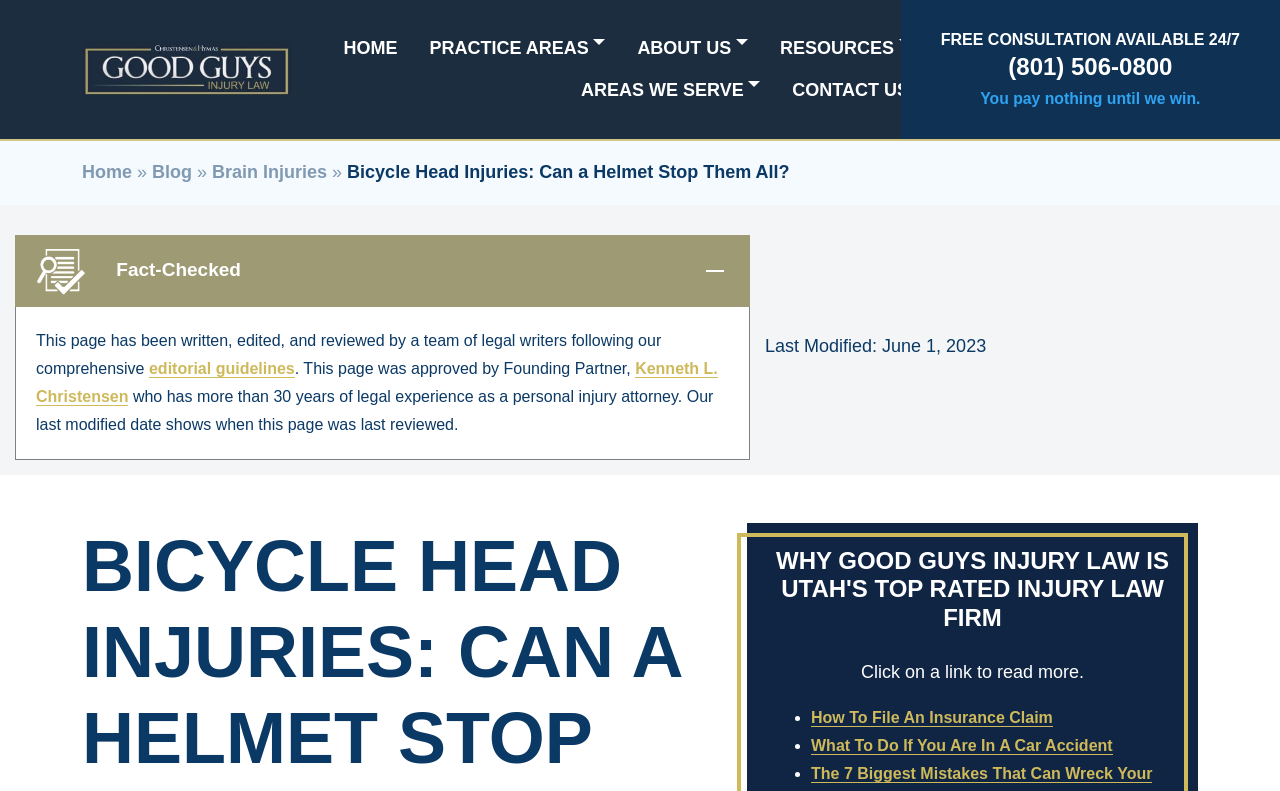From the screenshot, find the bounding box of the UI element matching this description: "Areas We Serve". Supply the bounding box coordinates in the form [left, top, right, bottom], each a float between 0 and 1.

[0.454, 0.094, 0.594, 0.134]